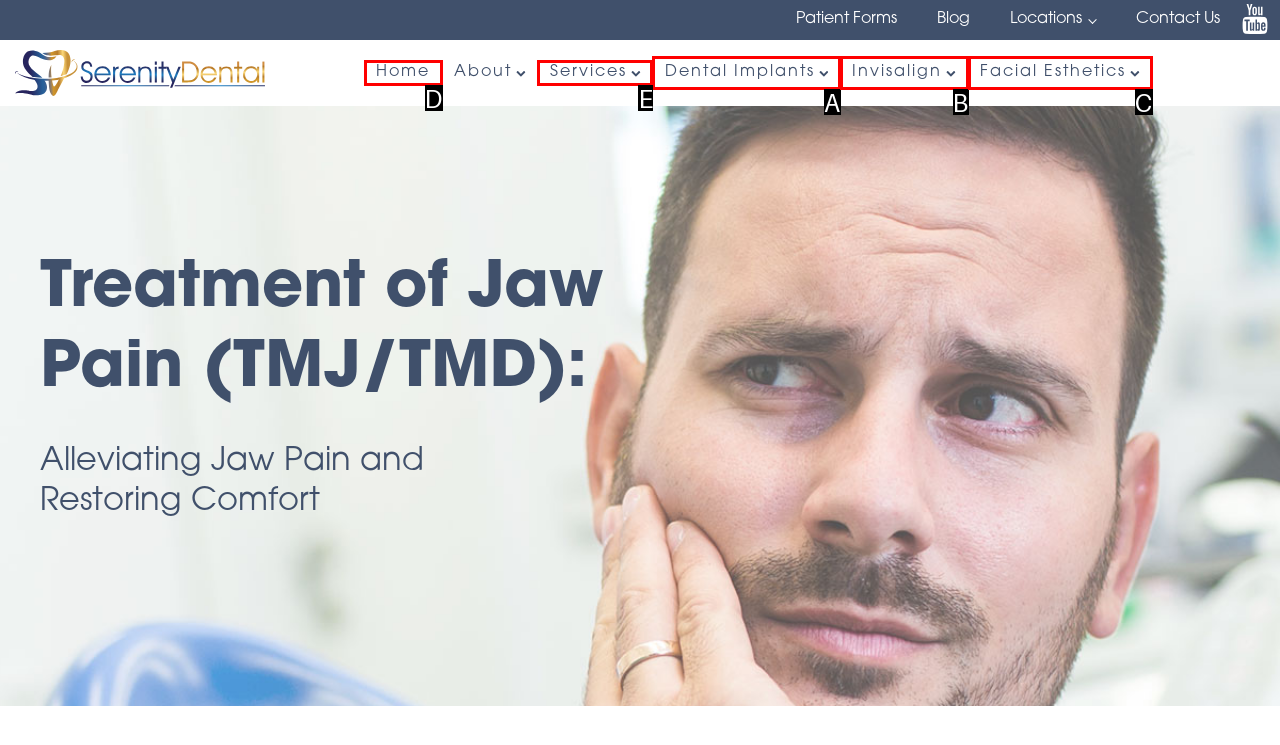Given the description: Facial Esthetics, select the HTML element that matches it best. Reply with the letter of the chosen option directly.

C